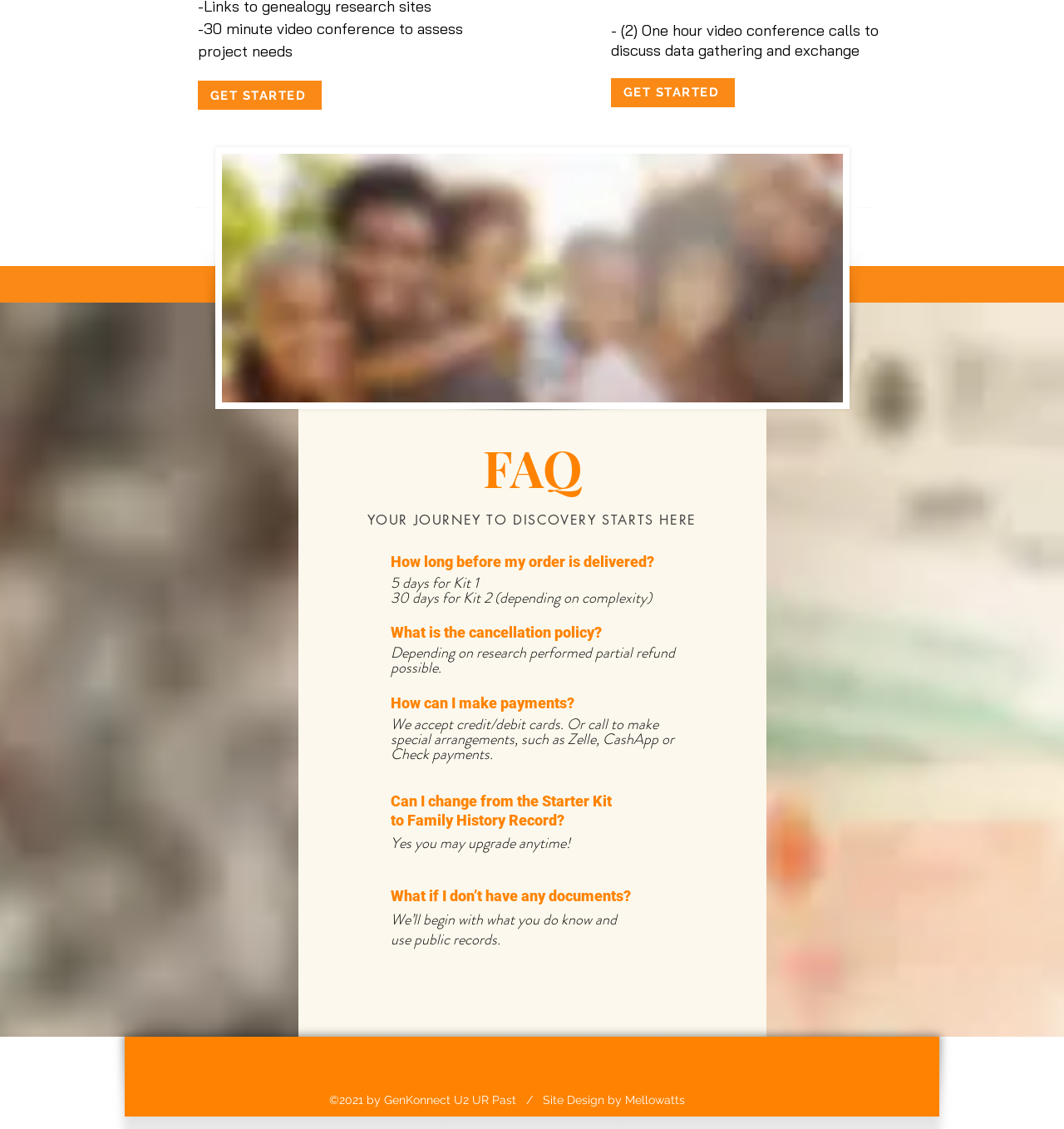What is the purpose of the 30-minute video conference?
Use the information from the screenshot to give a comprehensive response to the question.

Based on the text '-30 minute video conference to assess project needs' on the webpage, it can be inferred that the purpose of the 30-minute video conference is to assess project needs.